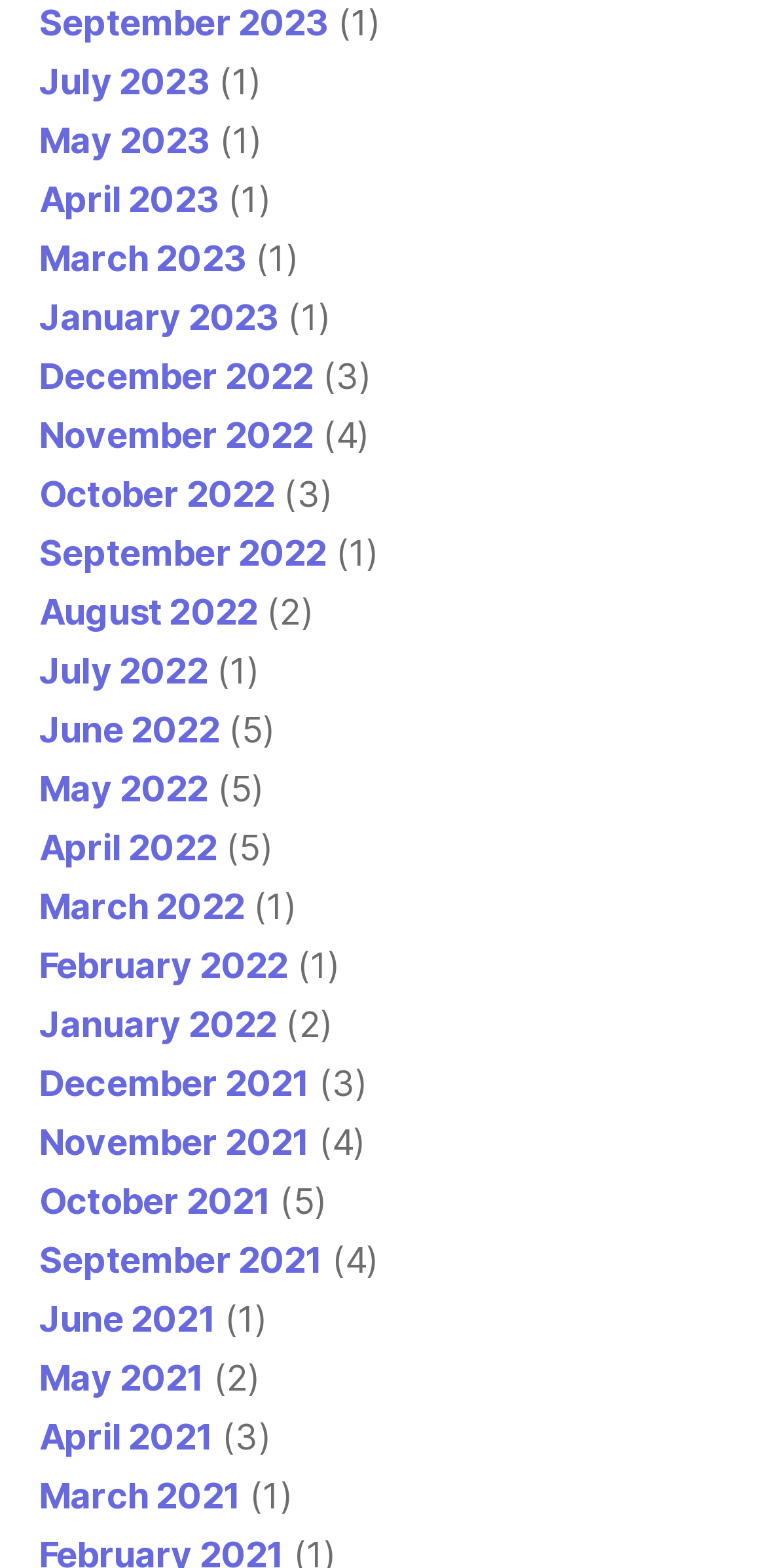Find the bounding box coordinates of the element I should click to carry out the following instruction: "View July 2022".

[0.051, 0.414, 0.271, 0.441]